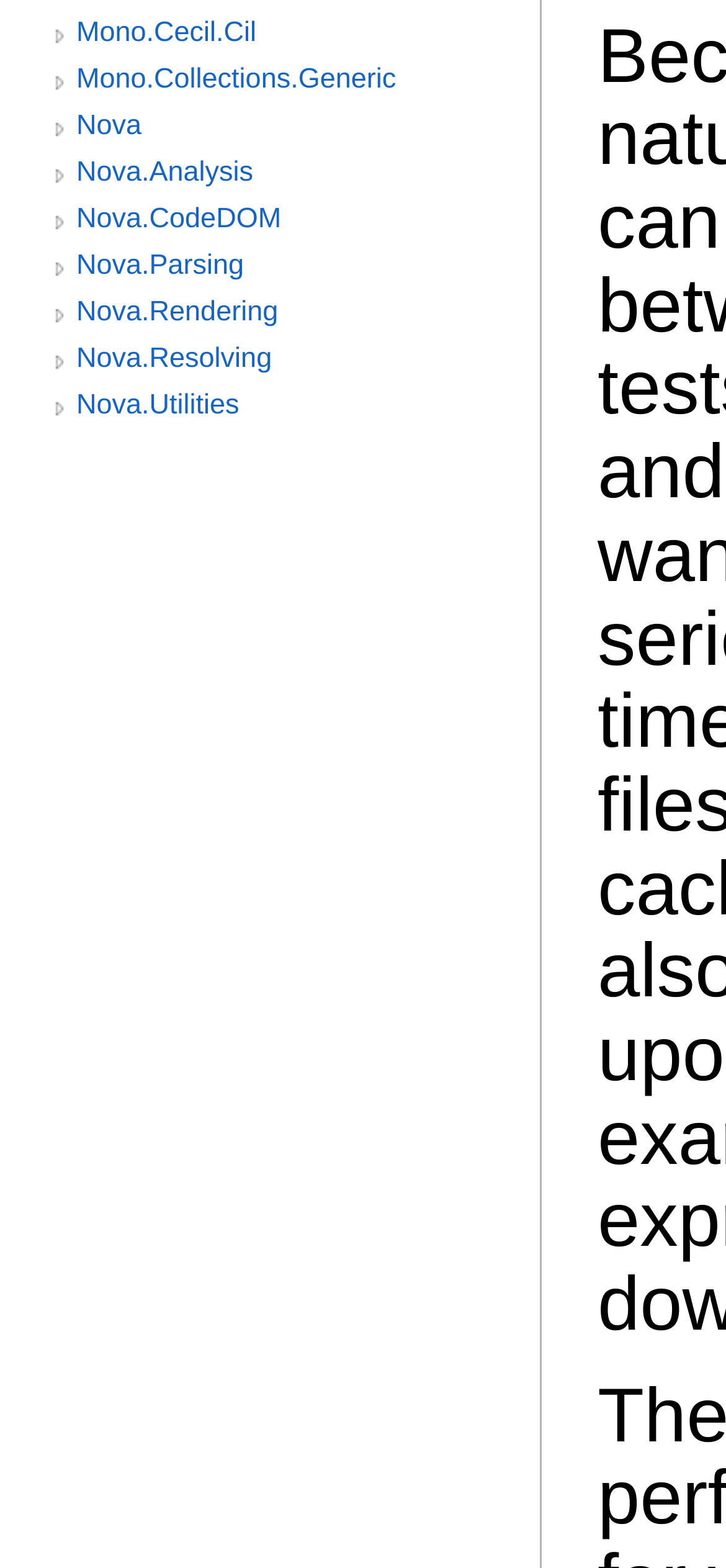Please provide the bounding box coordinates for the UI element as described: "parent_node: Nova.Parsing". The coordinates must be four floats between 0 and 1, represented as [left, top, right, bottom].

[0.059, 0.159, 0.103, 0.183]